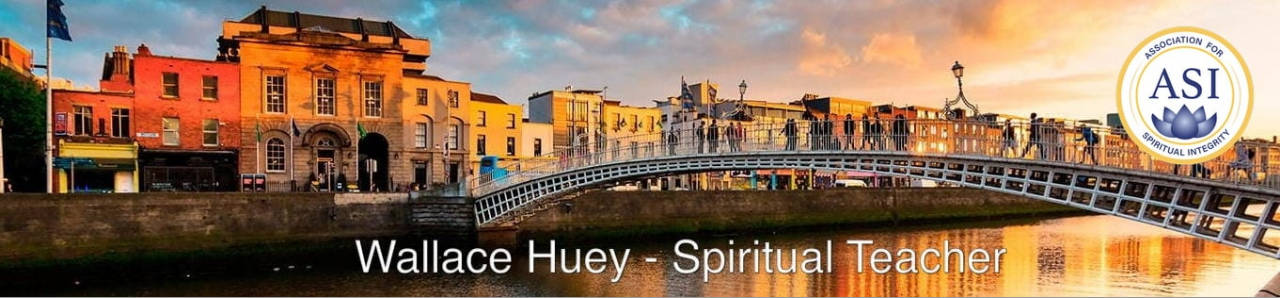Respond with a single word or phrase to the following question: What is the location of the iconic bridge?

Dublin